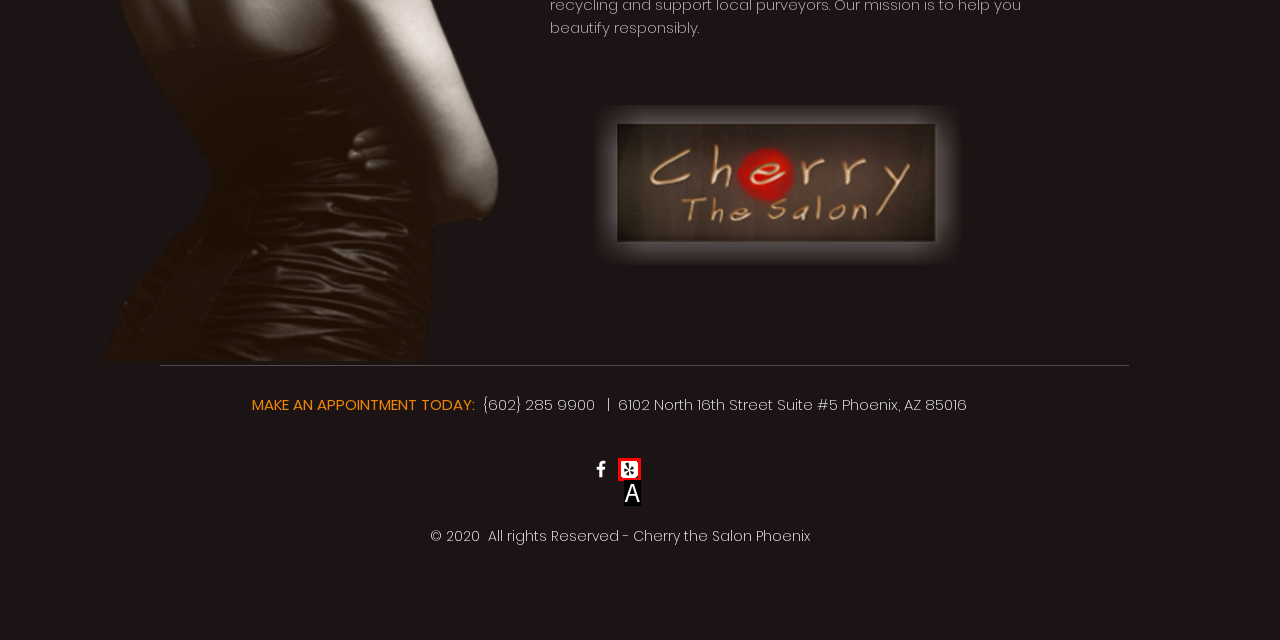Tell me which one HTML element best matches the description: aria-label="Yelp" Answer with the option's letter from the given choices directly.

A